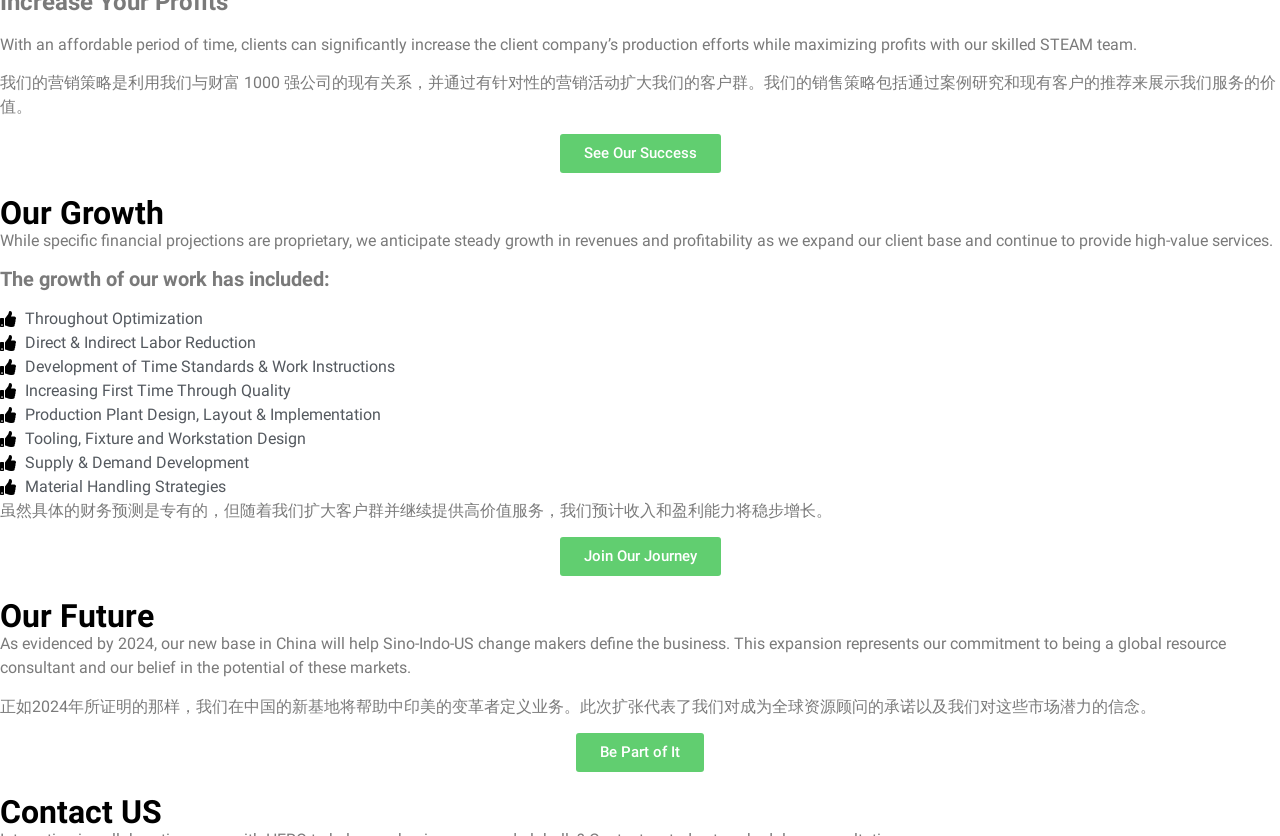Respond to the question below with a single word or phrase:
What is the company's growth strategy?

Expand client base and provide high-value services